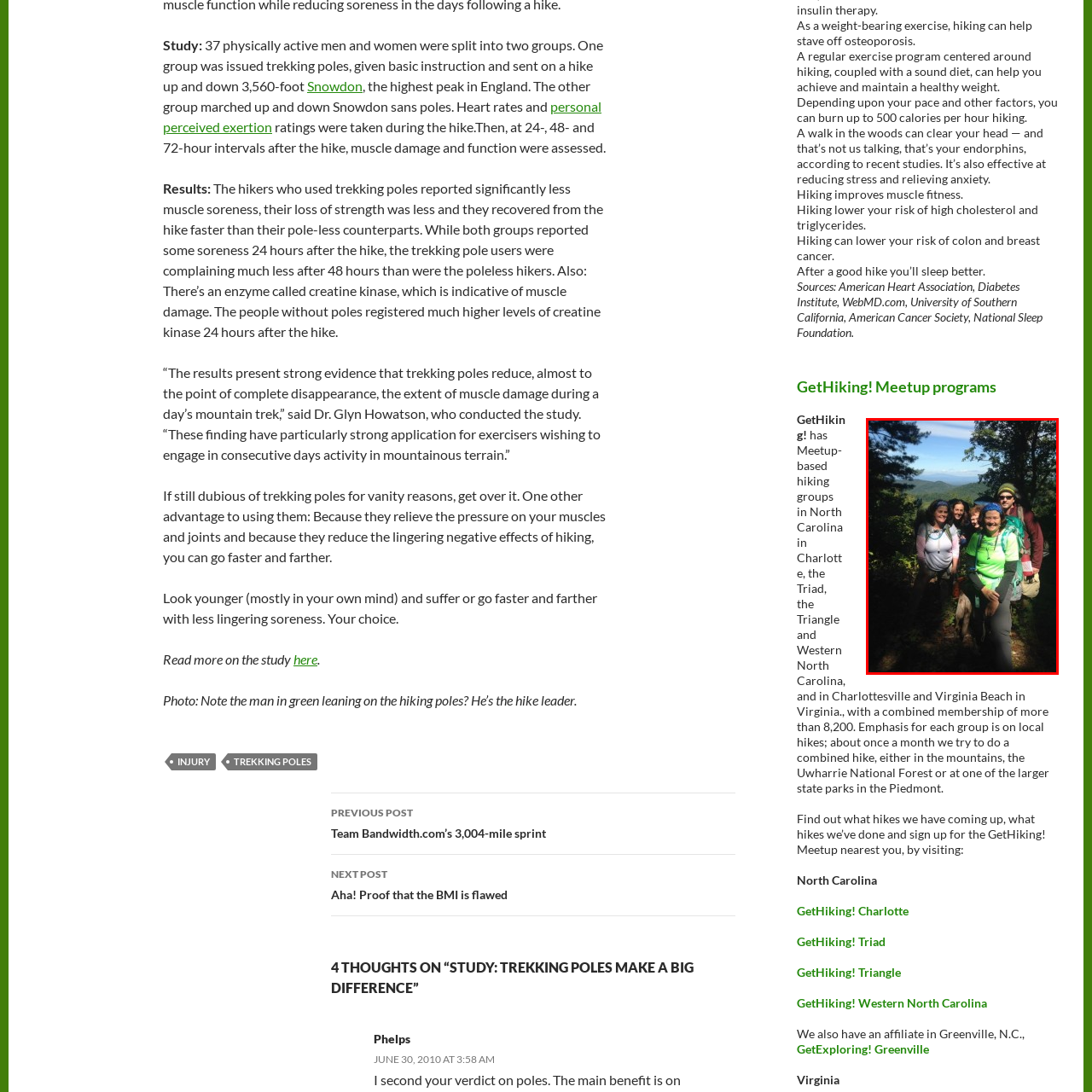Explain in detail what is happening in the image that is surrounded by the red box.

In this vibrant outdoor scene, a group of five hikers stands together, embodying the spirit of adventure and camaraderie on a lush mountain trail. The backdrop showcases rolling hills and a picturesque blue sky, indicative of a perfect day for hiking. The individuals are equipped for their trek, with backpacks and appropriate hiking gear. One person prominently wears a bright green shirt, while others sport a variety of colorful attire, including shades of pink and blue. Their smiles and relaxed postures reflect the enjoyment of their hiking experience. This image captures the essence of community and the thrill of exploring nature, aligning with the positive health benefits of hiking mentioned in a related study on the effects of trekking poles. The study highlights how such outings can enhance physical fitness and overall well-being, making this moment not just a leisure activity but also a step towards a healthier lifestyle.